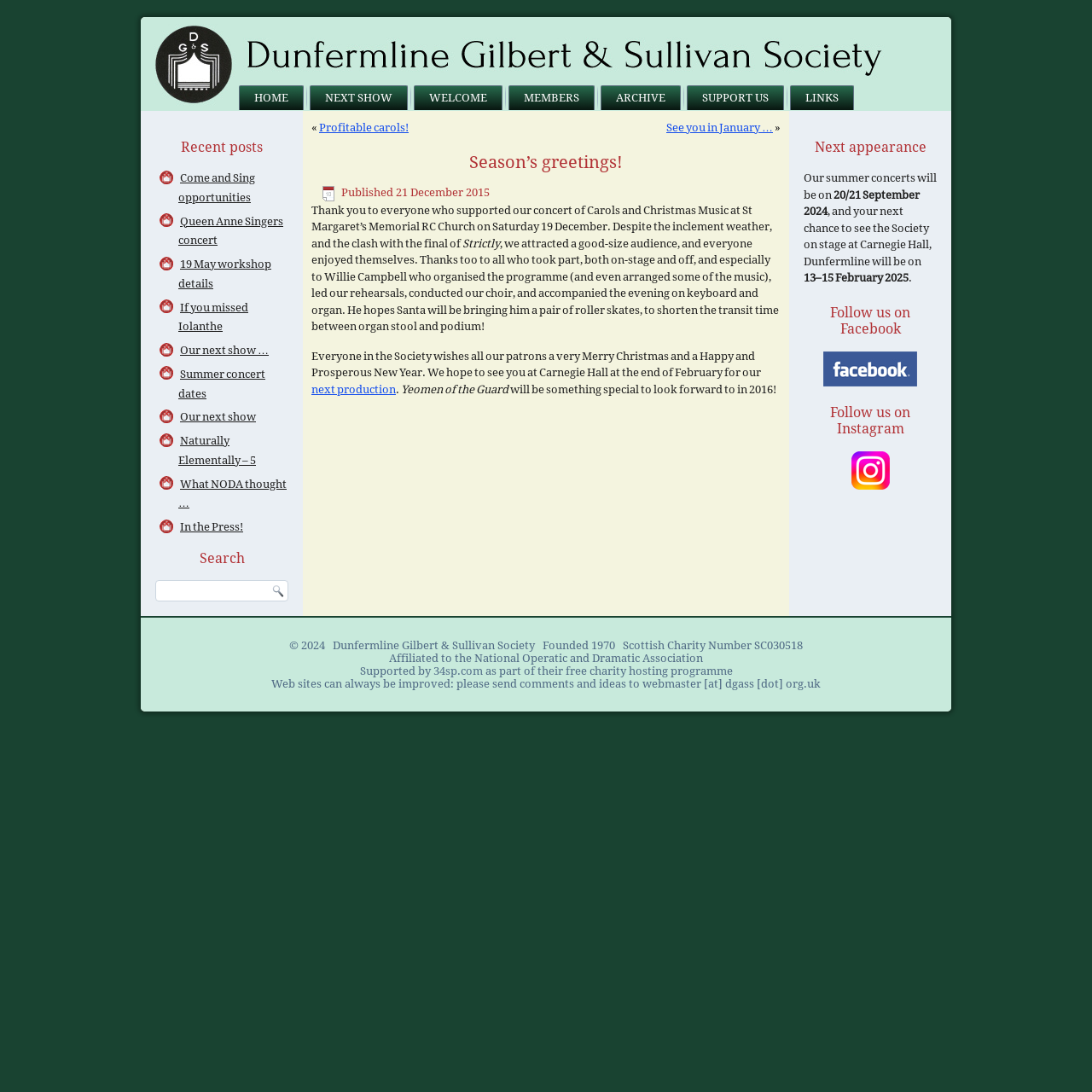Provide a short, one-word or phrase answer to the question below:
What is the title of the first article on the webpage?

Season’s greetings!